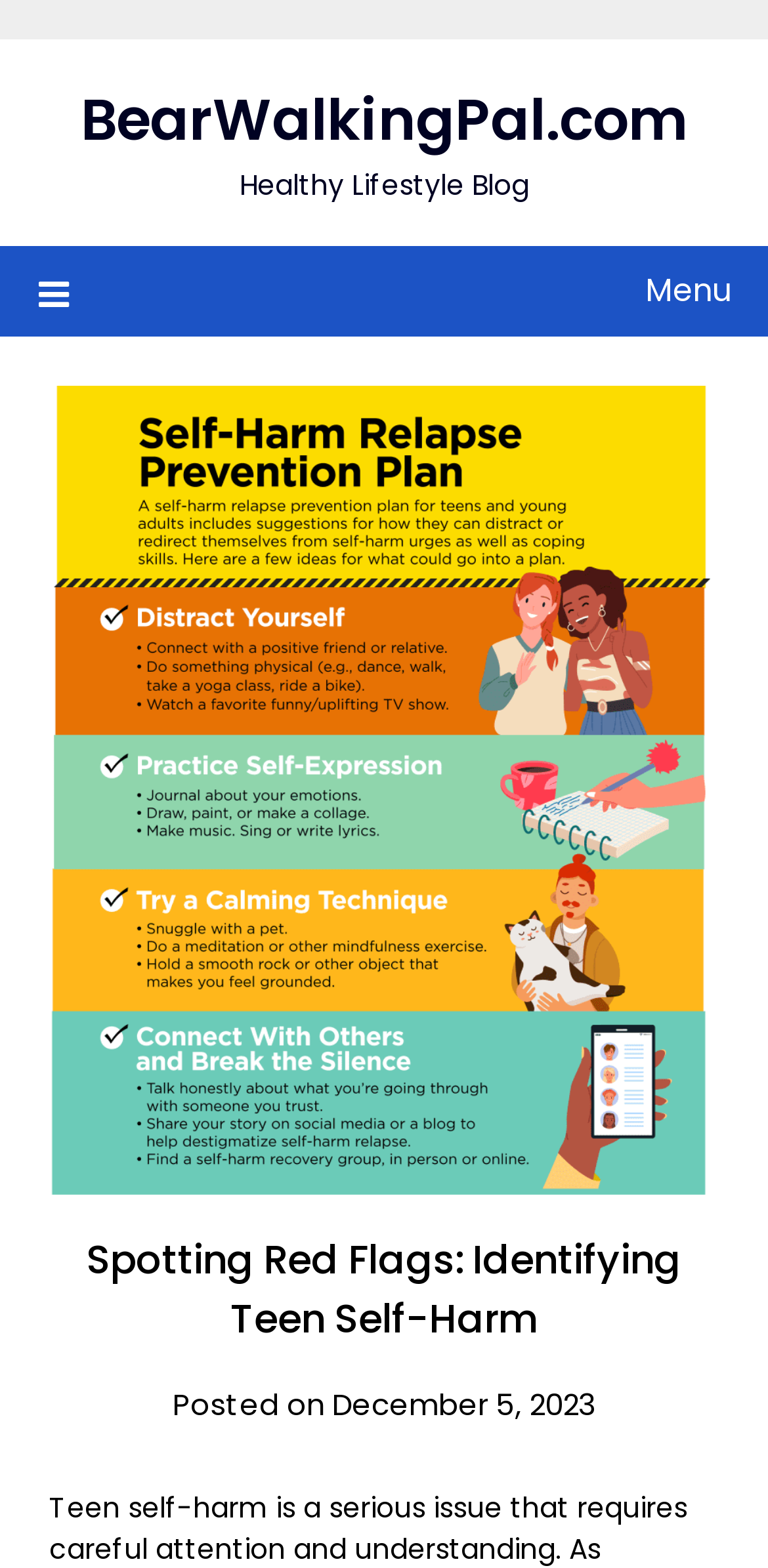What is the main title displayed on this webpage?

Spotting Red Flags: Identifying Teen Self-Harm